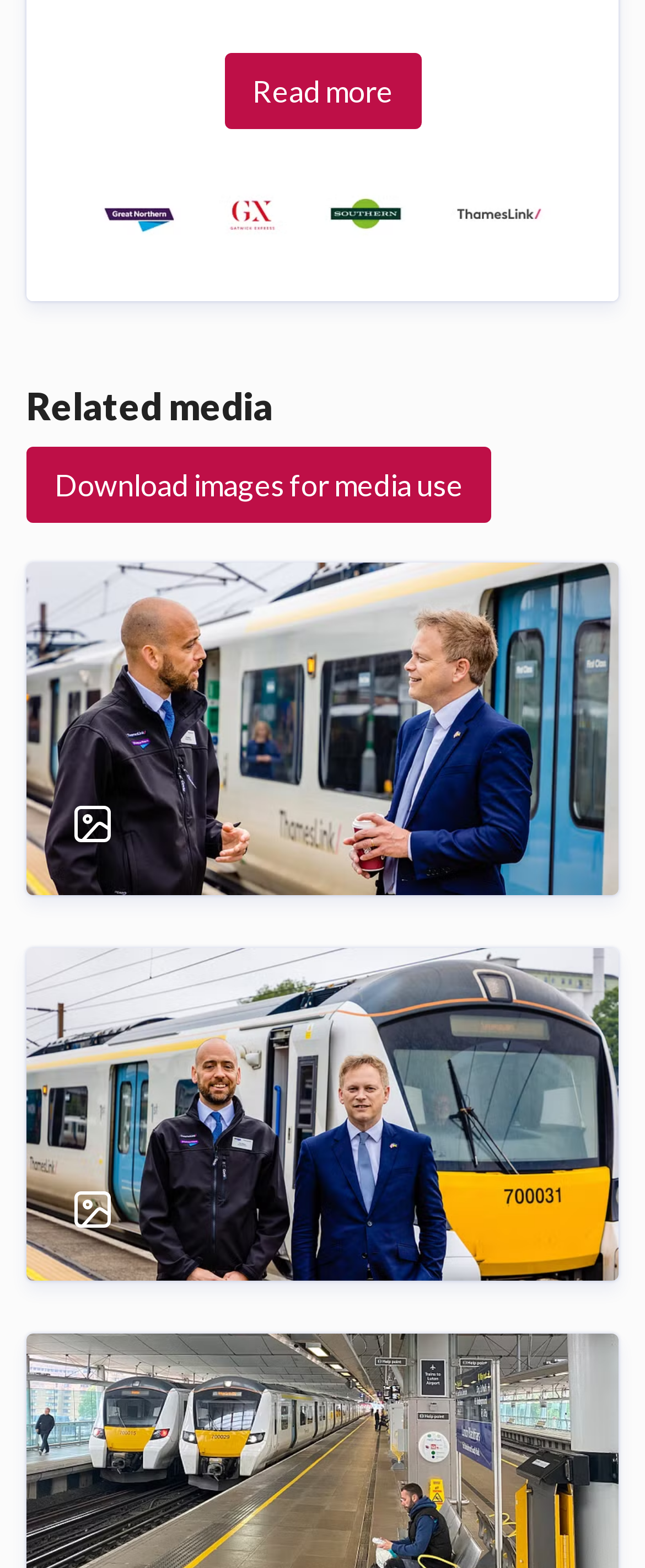Identify the bounding box coordinates for the UI element that matches this description: "Read more".

[0.347, 0.033, 0.653, 0.082]